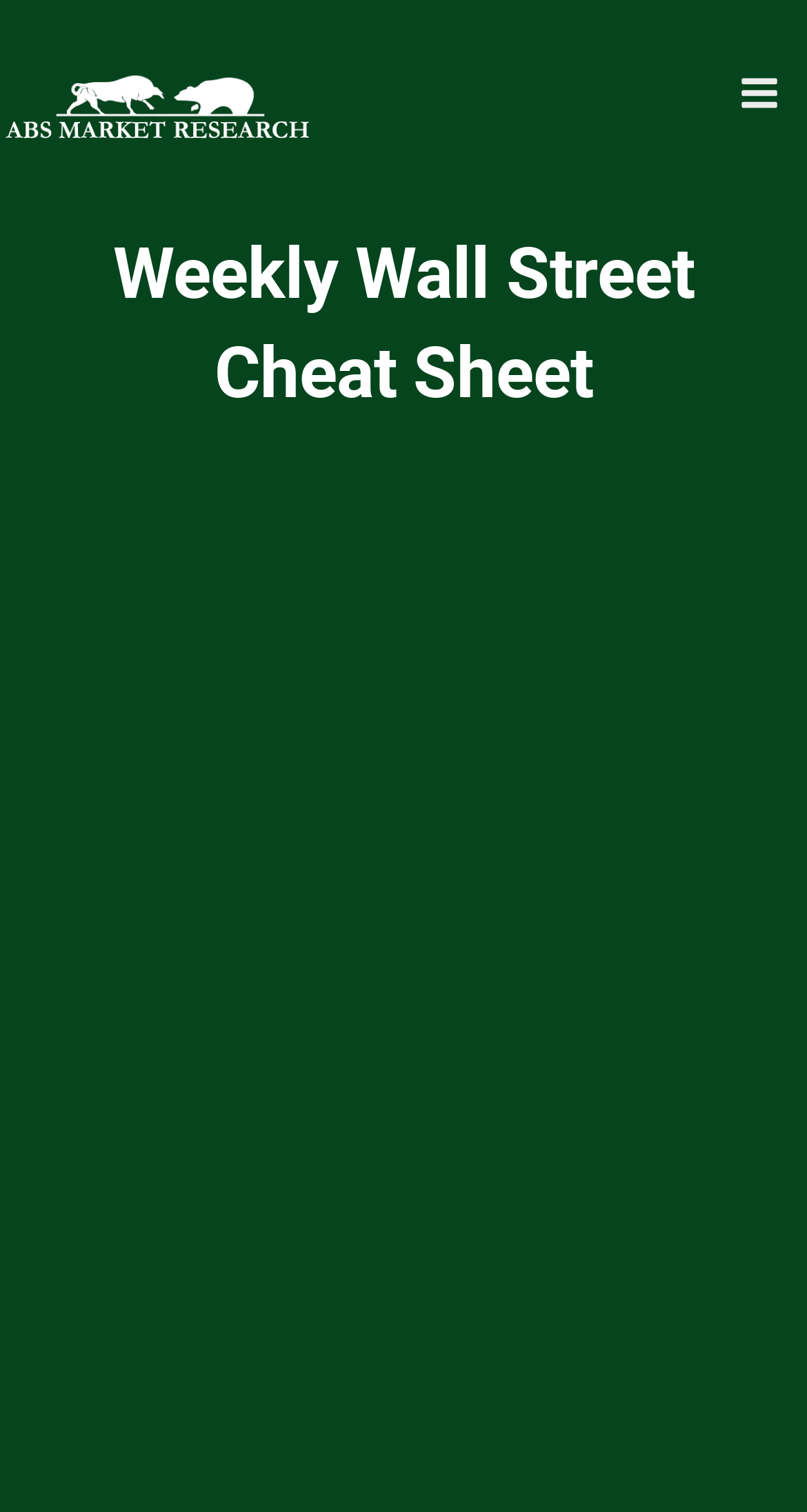Please find and provide the title of the webpage.

Weekly Wall Street Cheat Sheet